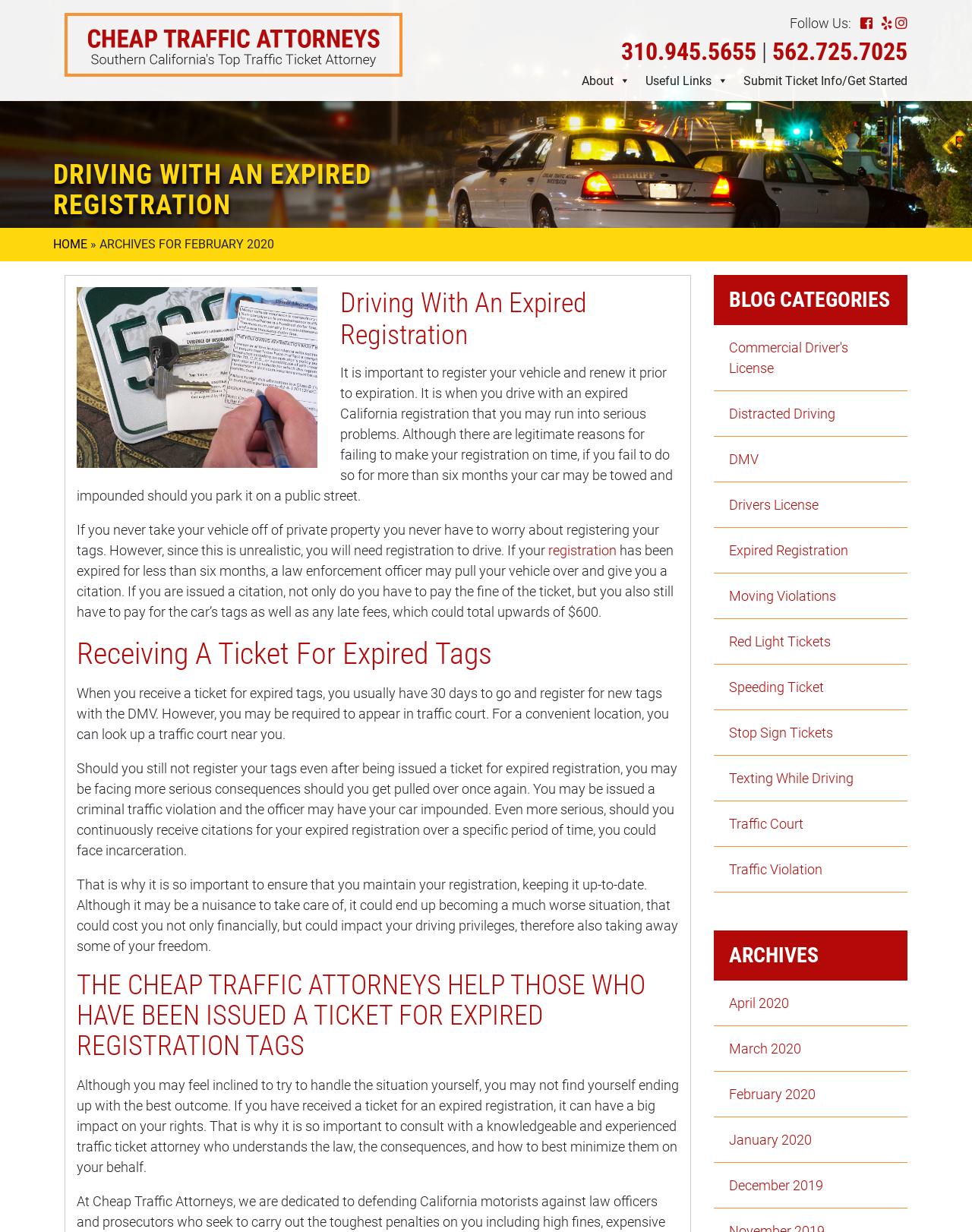Extract the primary headline from the webpage and present its text.

DRIVING WITH AN EXPIRED REGISTRATION